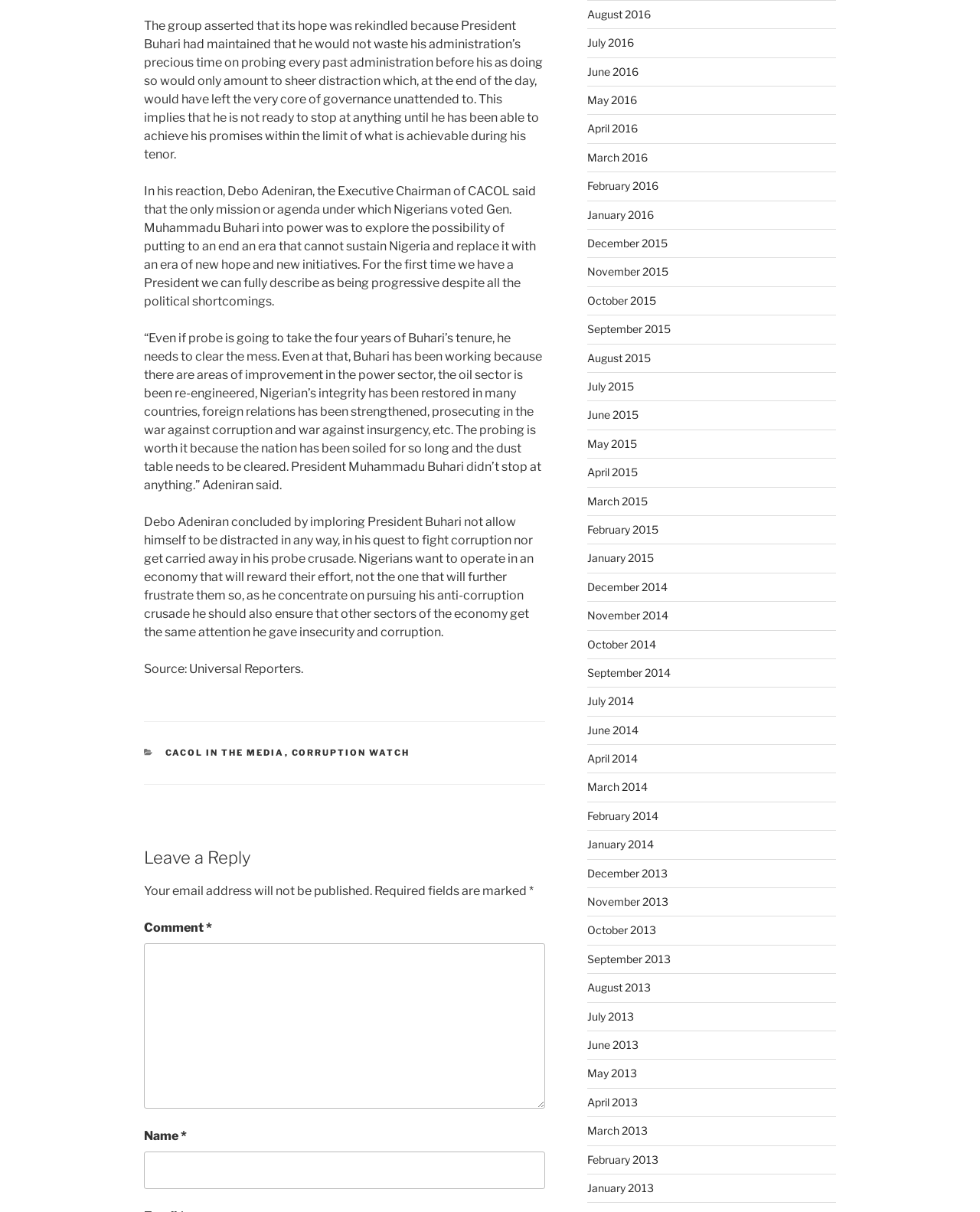Identify the bounding box coordinates of the section that should be clicked to achieve the task described: "Enter your name".

[0.147, 0.95, 0.556, 0.981]